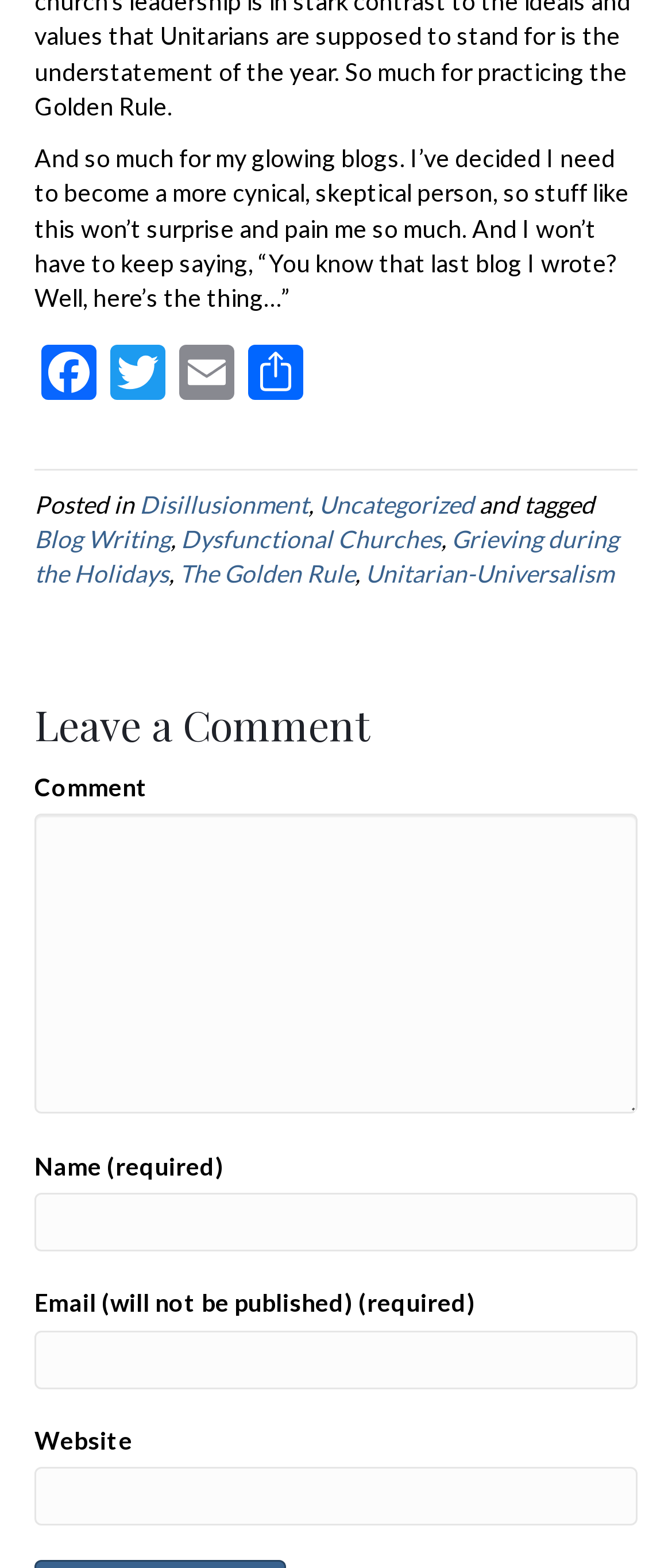Please use the details from the image to answer the following question comprehensively:
What is the author's intention?

The author mentions that they need to become a more cynical and skeptical person, implying that they want to change their perspective or attitude towards certain things.